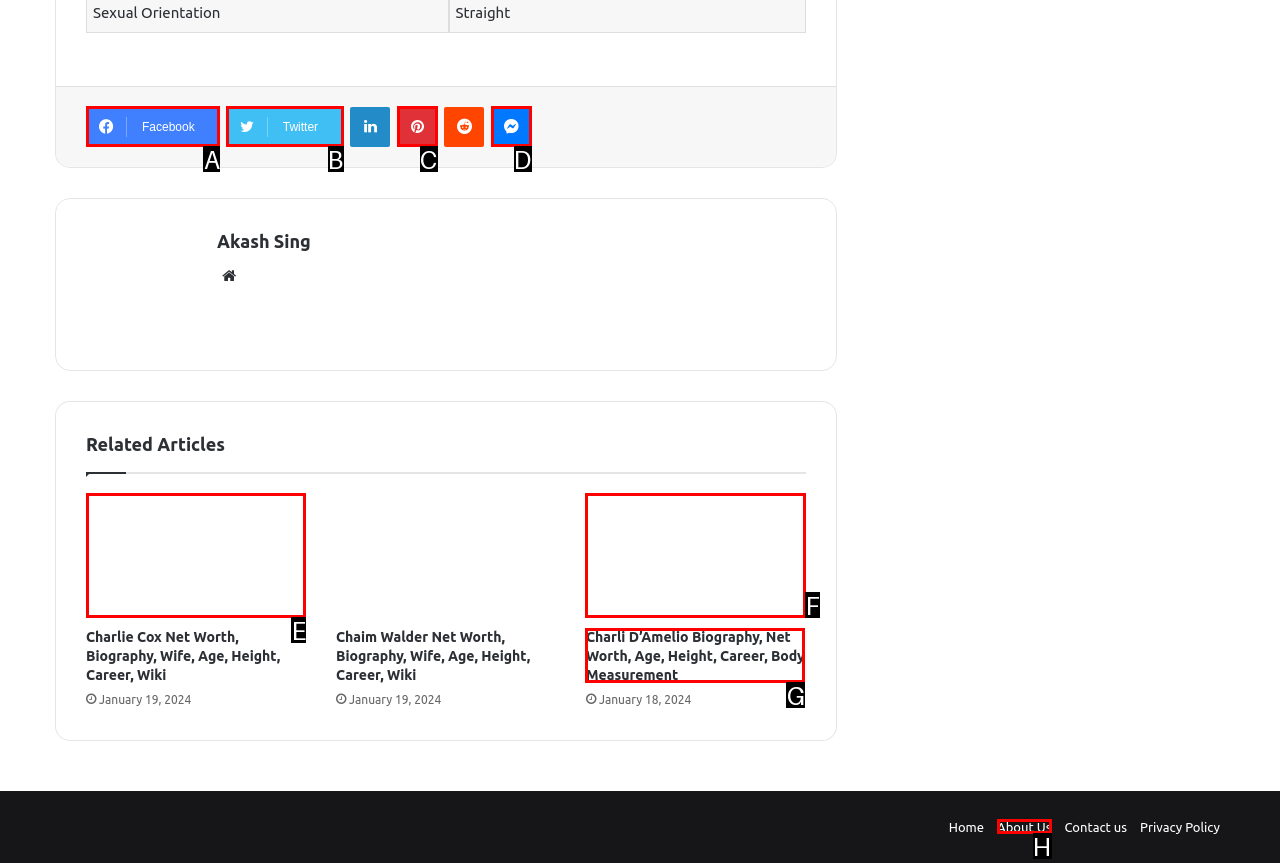Given the description: Pinterest, identify the HTML element that corresponds to it. Respond with the letter of the correct option.

C